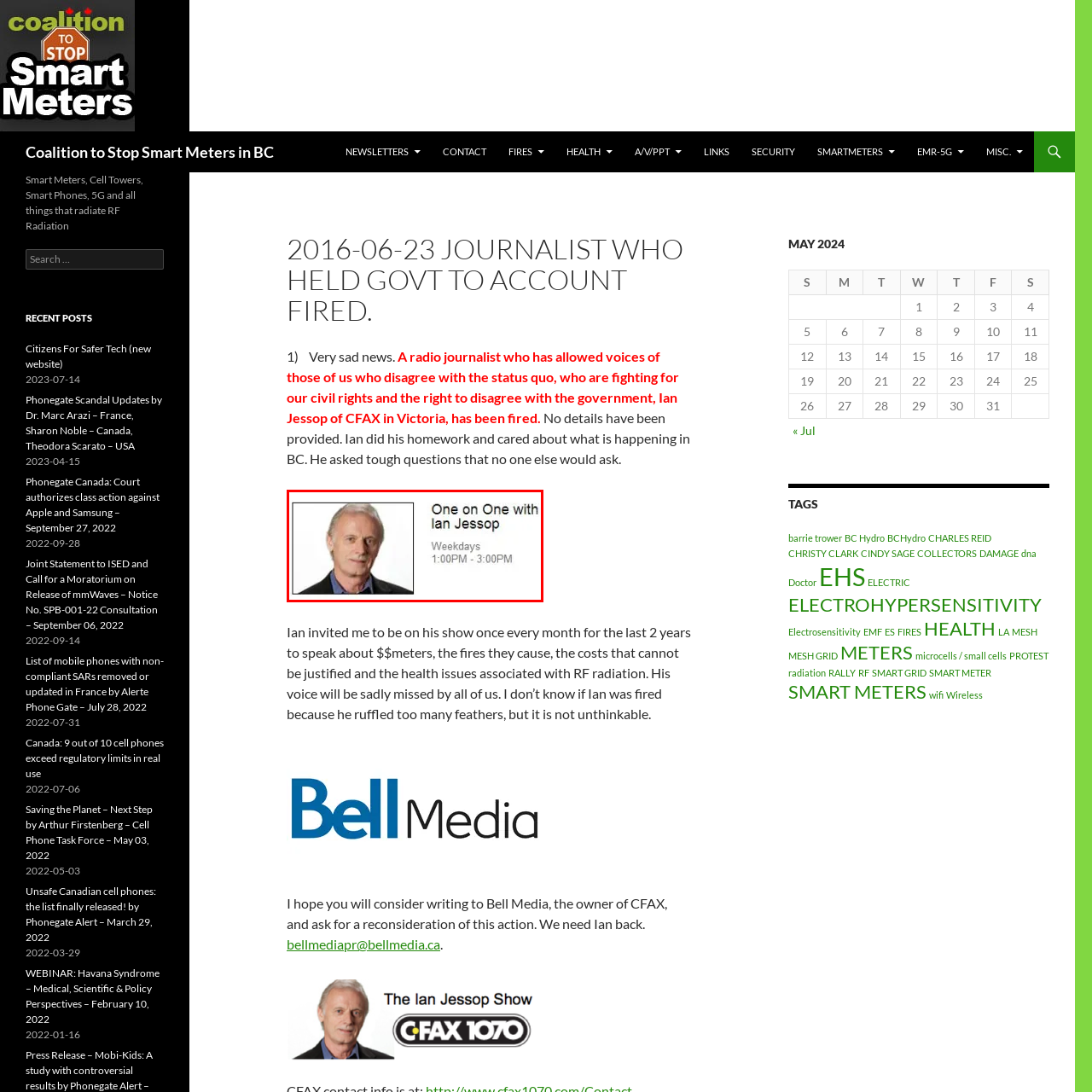What topics does Ian Jessop's show focus on?
Examine the visual content inside the red box and reply with a single word or brief phrase that best answers the question.

Civil rights and current events